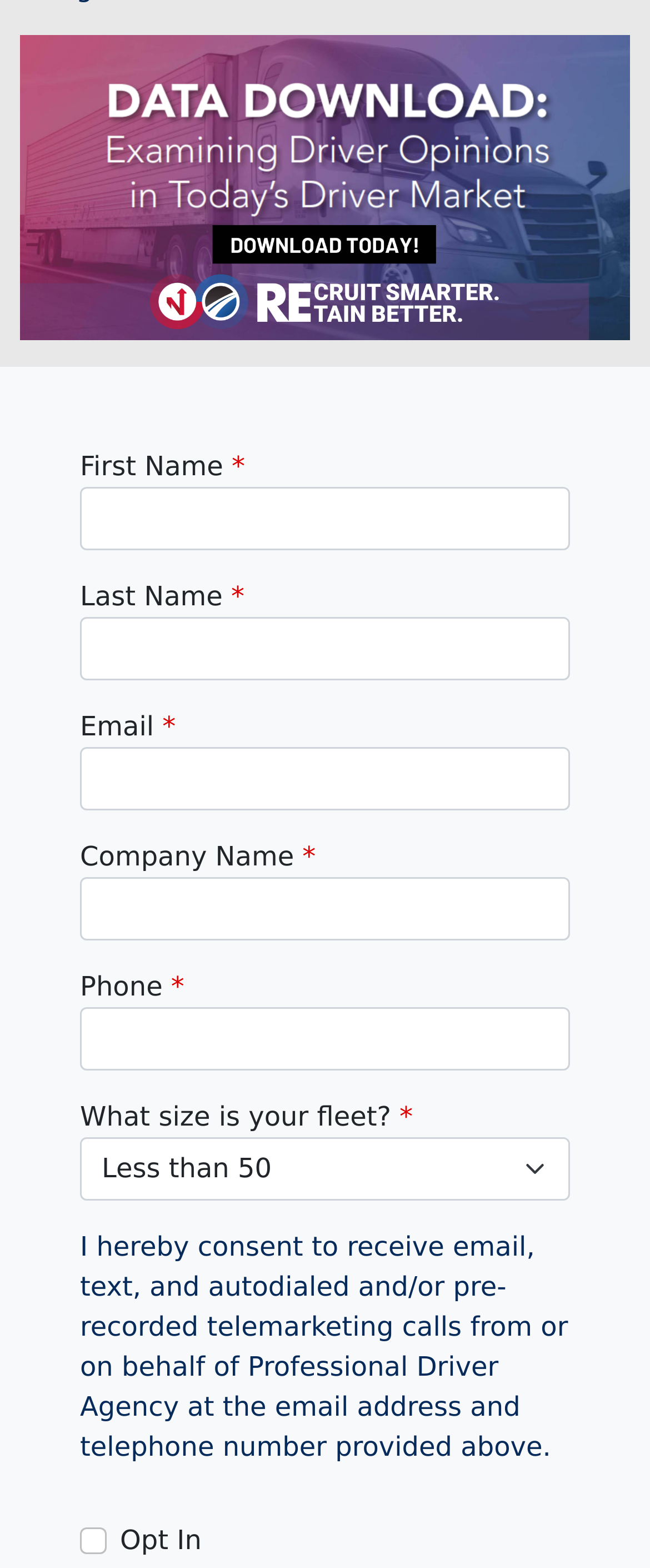What type of data is requested in the 'What size is your fleet?' field? Based on the image, give a response in one word or a short phrase.

Selection